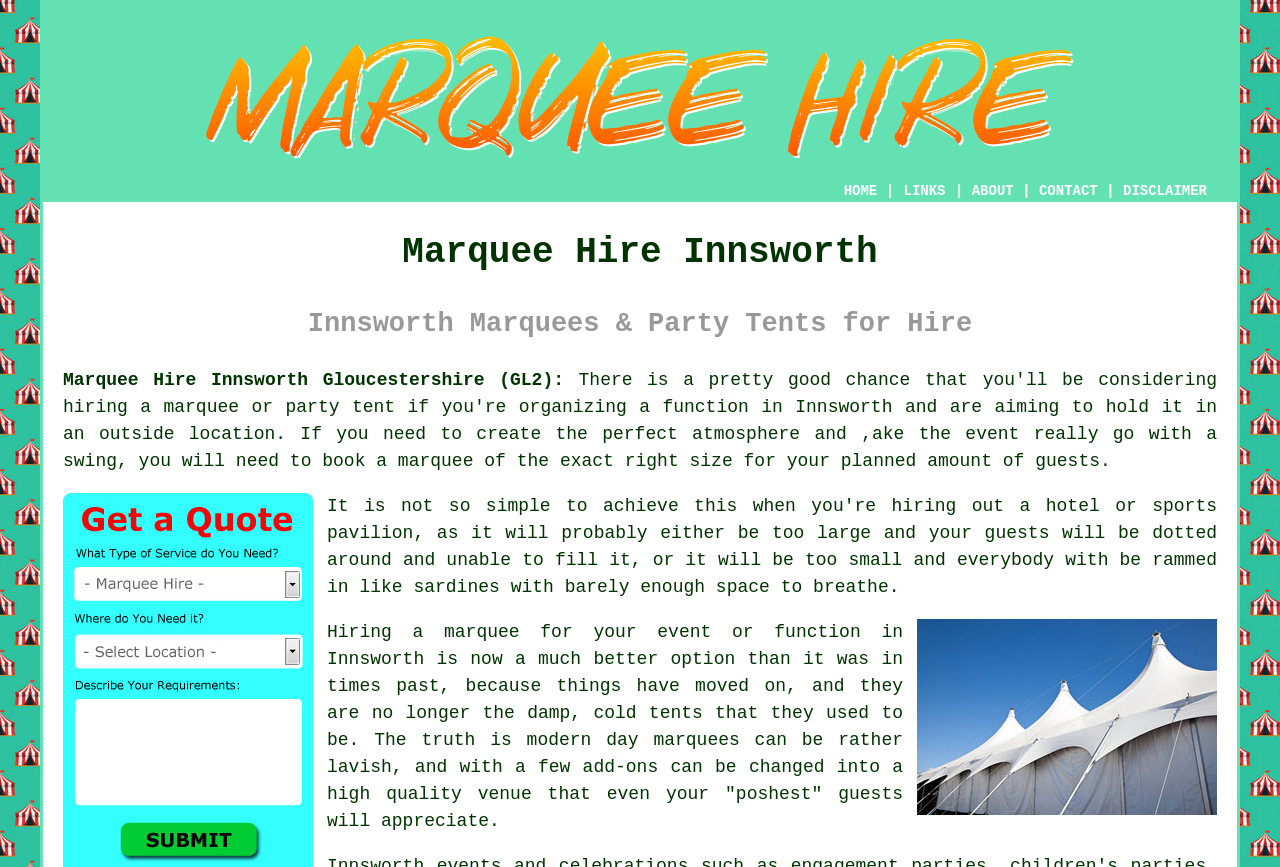Show me the bounding box coordinates of the clickable region to achieve the task as per the instruction: "Click ABOUT".

[0.759, 0.211, 0.792, 0.23]